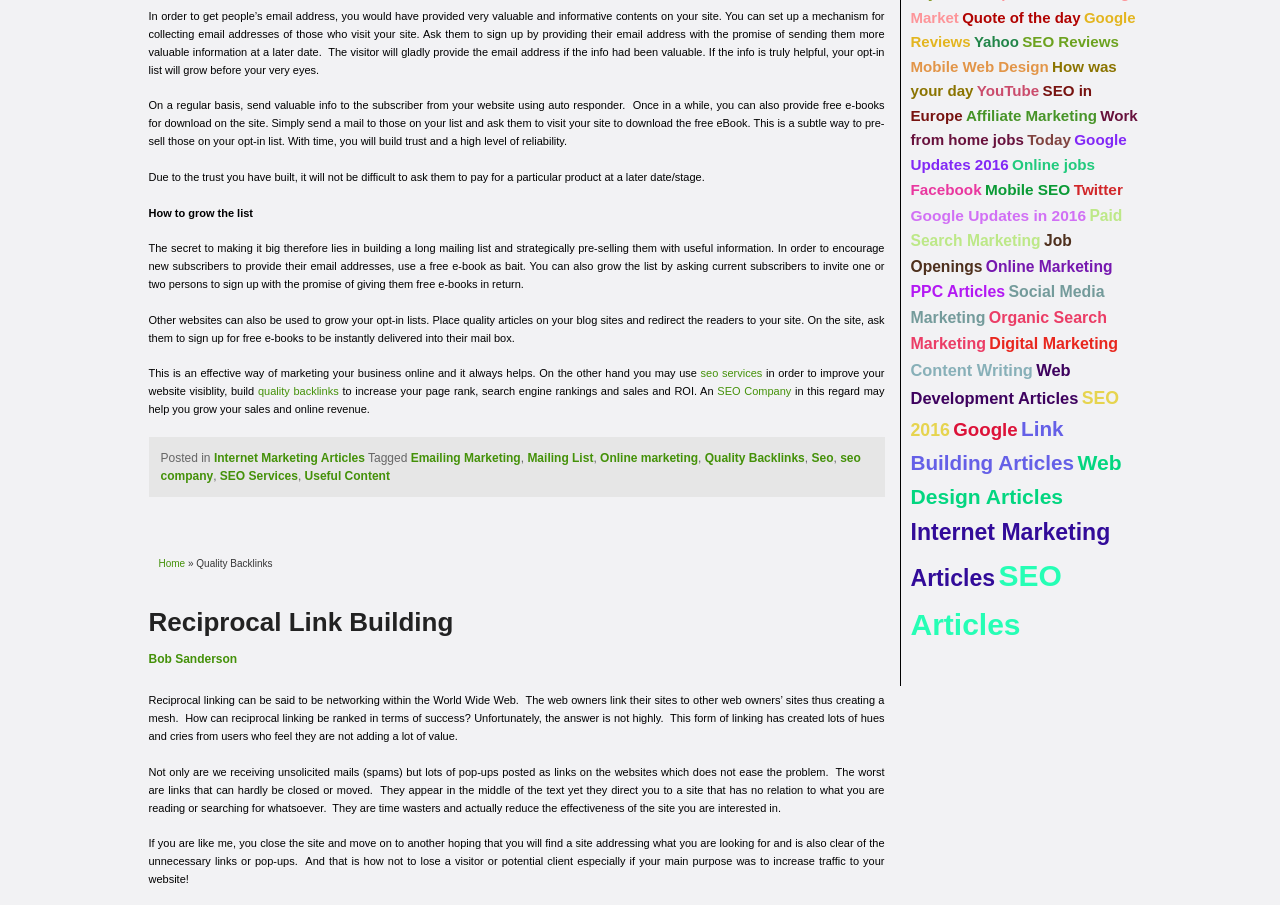Extract the bounding box coordinates of the UI element described by: "Link Building Articles". The coordinates should include four float numbers ranging from 0 to 1, e.g., [left, top, right, bottom].

[0.711, 0.461, 0.839, 0.524]